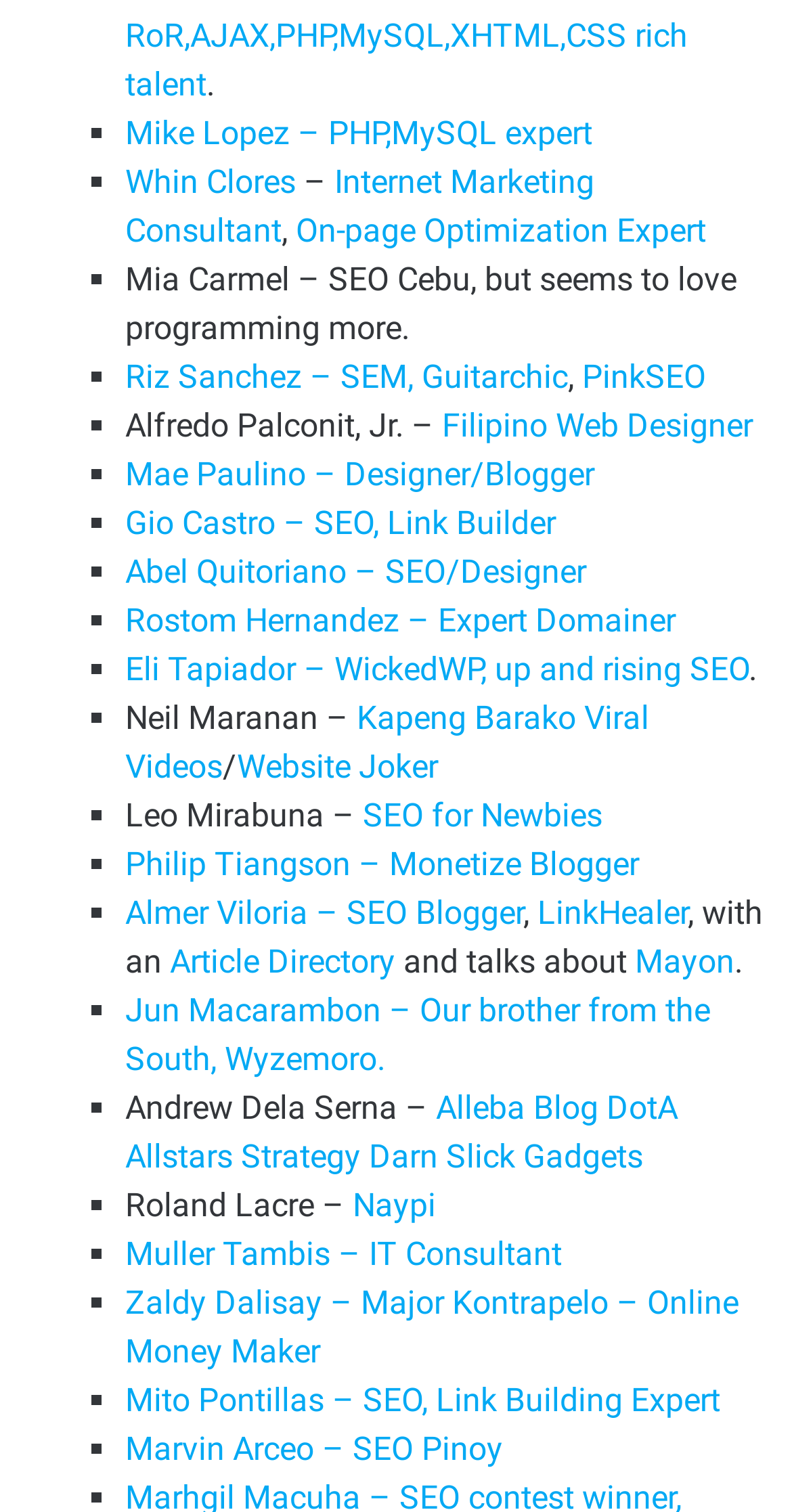Provide a one-word or short-phrase answer to the question:
How many people are listed on this webpage?

29